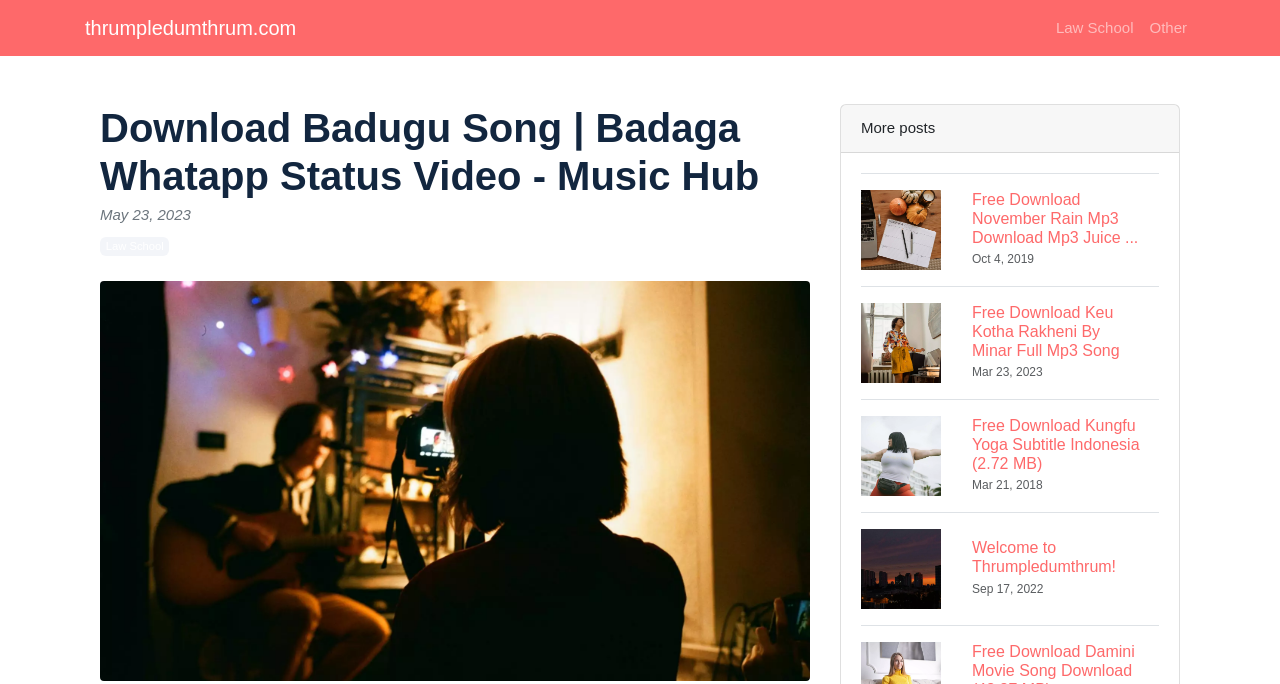What is the date of the latest song download post?
Use the information from the screenshot to give a comprehensive response to the question.

I looked for the date mentioned near the top of the page, which is 'May 23, 2023', indicating the date of the latest song download post.